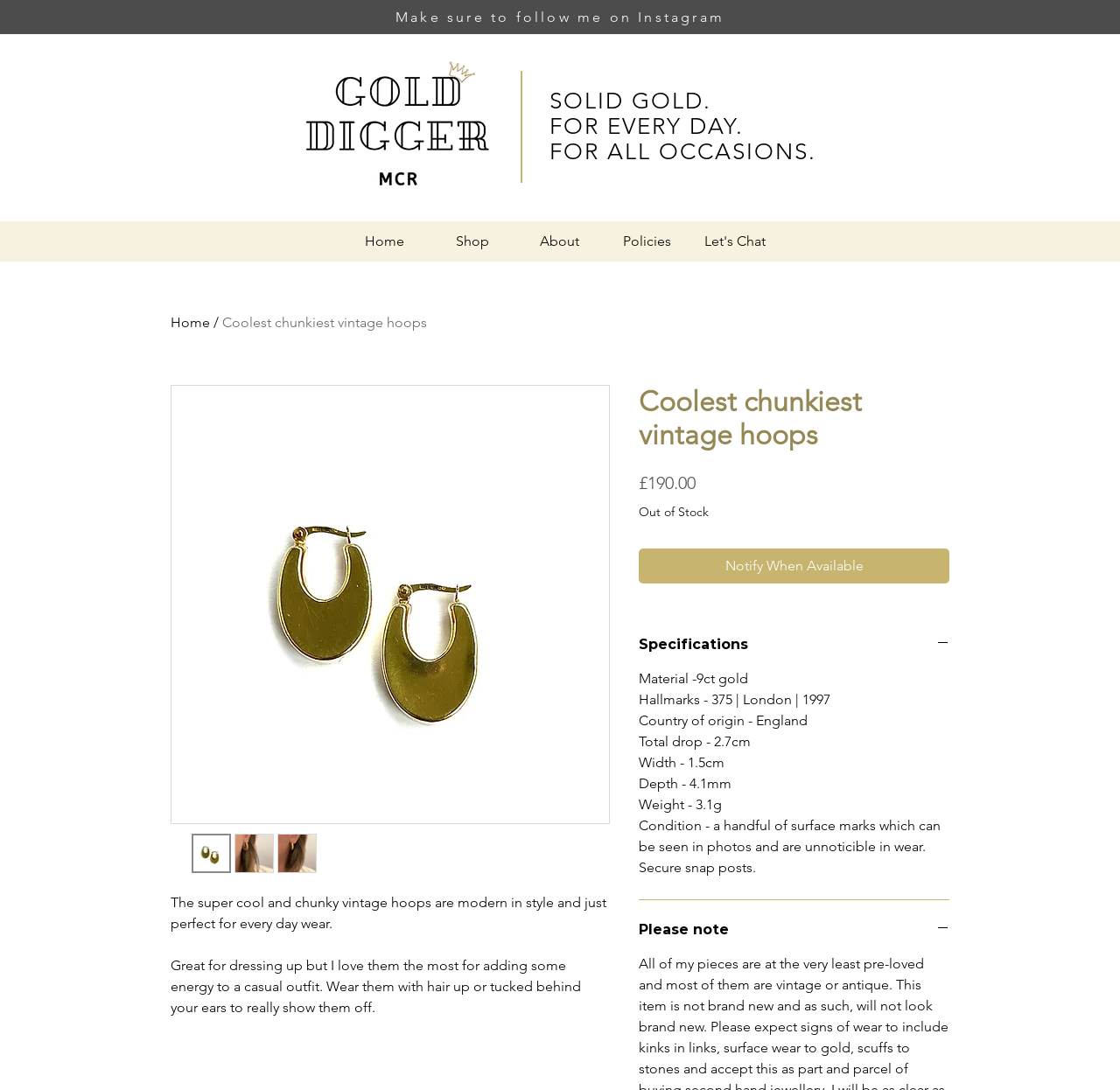Please determine the bounding box coordinates of the area that needs to be clicked to complete this task: 'View the 'Coolest chunkiest vintage hoops' product details'. The coordinates must be four float numbers between 0 and 1, formatted as [left, top, right, bottom].

[0.57, 0.353, 0.848, 0.415]